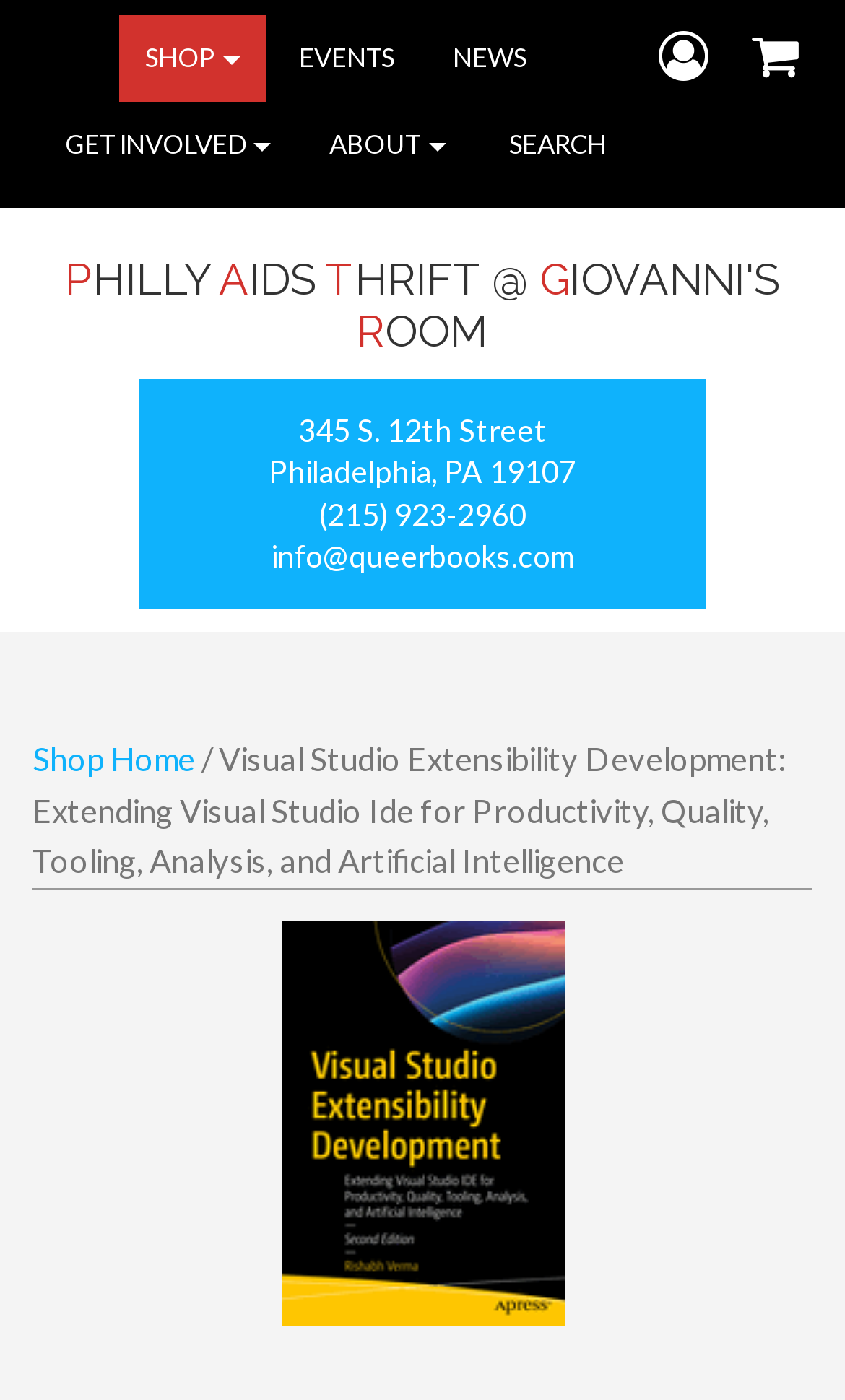Provide the bounding box coordinates for the area that should be clicked to complete the instruction: "search for a book".

[0.567, 0.073, 0.749, 0.135]